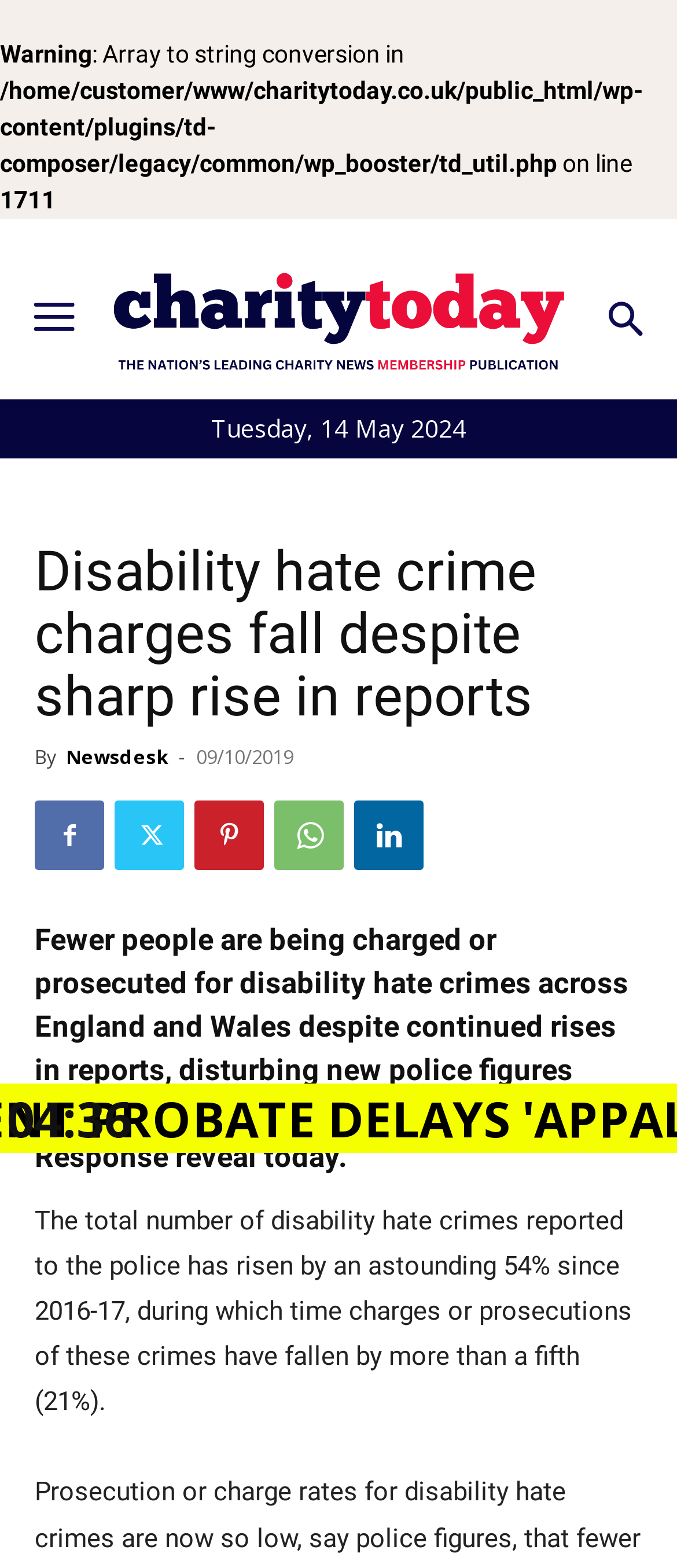Who is the author of the article?
Using the visual information, respond with a single word or phrase.

Newsdesk